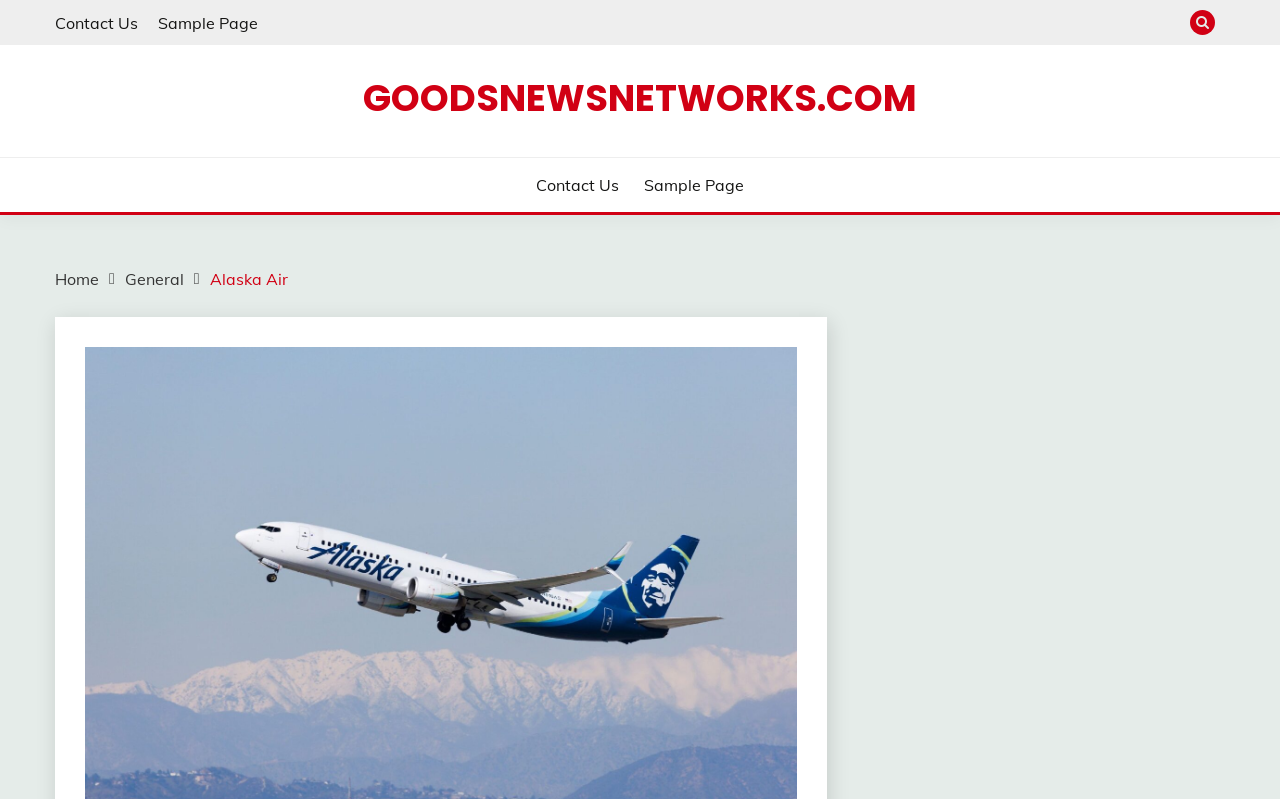What is the current page in the breadcrumbs navigation?
Look at the image and answer the question with a single word or phrase.

Alaska Air